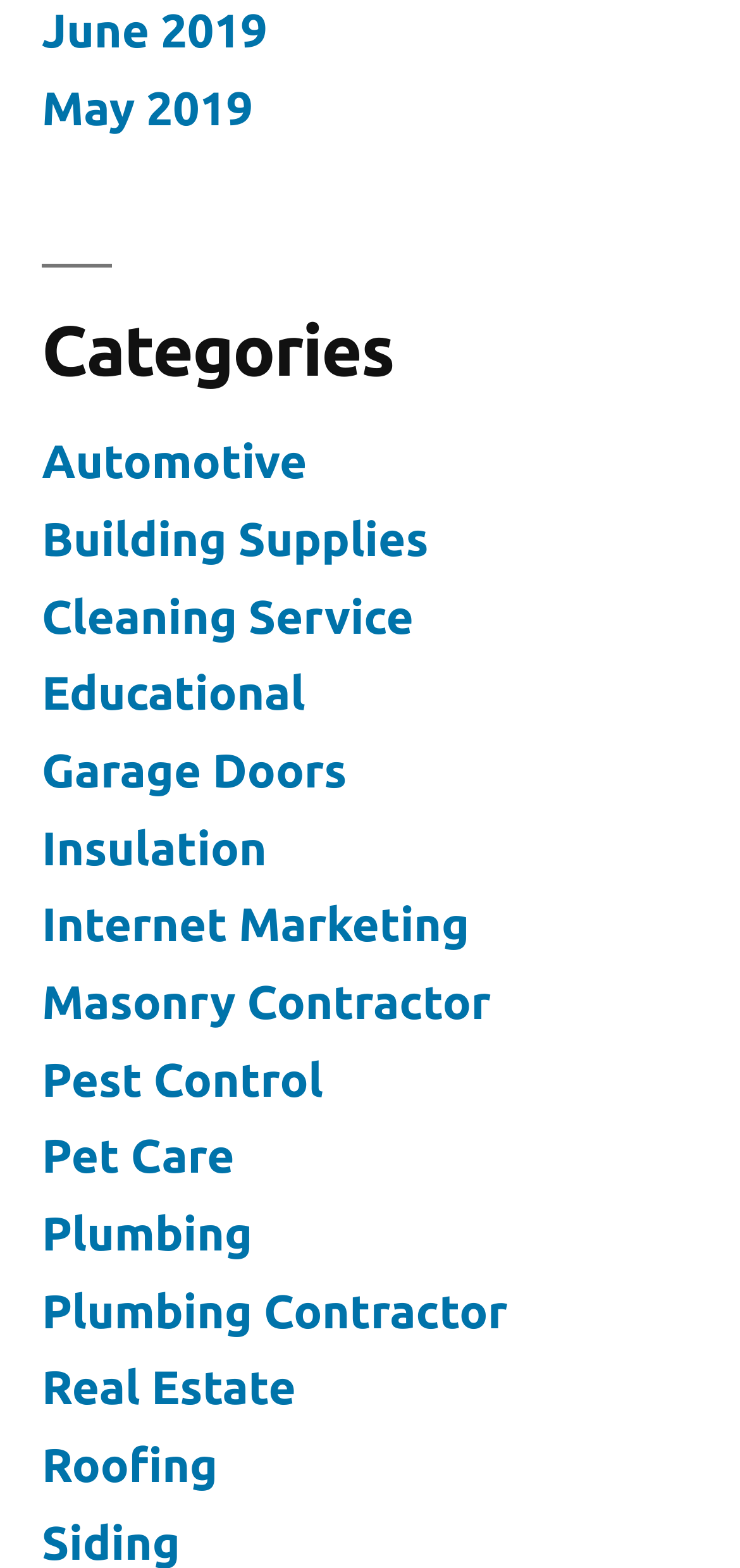Determine the bounding box coordinates for the UI element described. Format the coordinates as (top-left x, top-left y, bottom-right x, bottom-right y) and ensure all values are between 0 and 1. Element description: Freedom to Associate

None